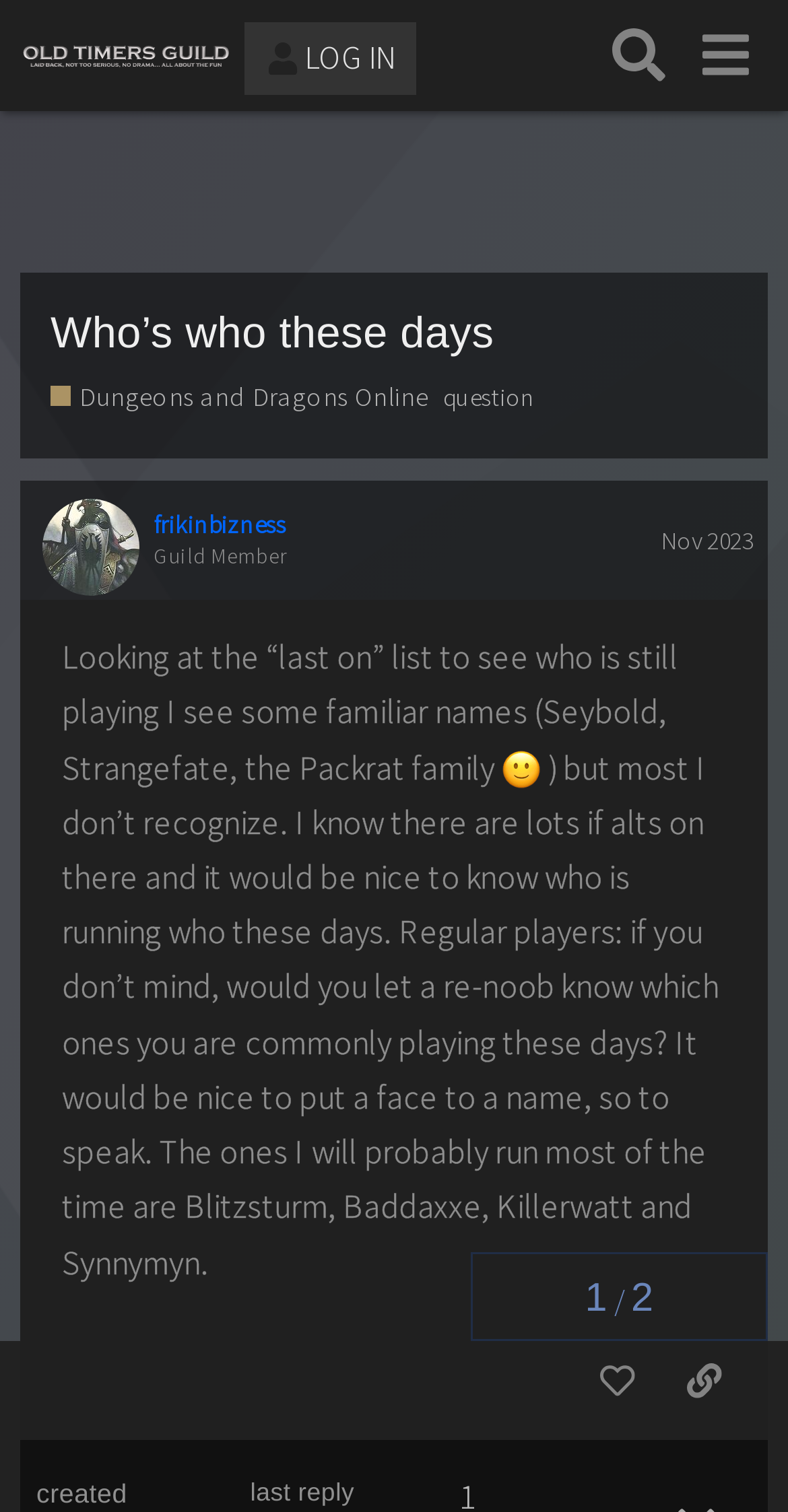Answer the question briefly using a single word or phrase: 
What is the name of the guild?

Old Timers Guild